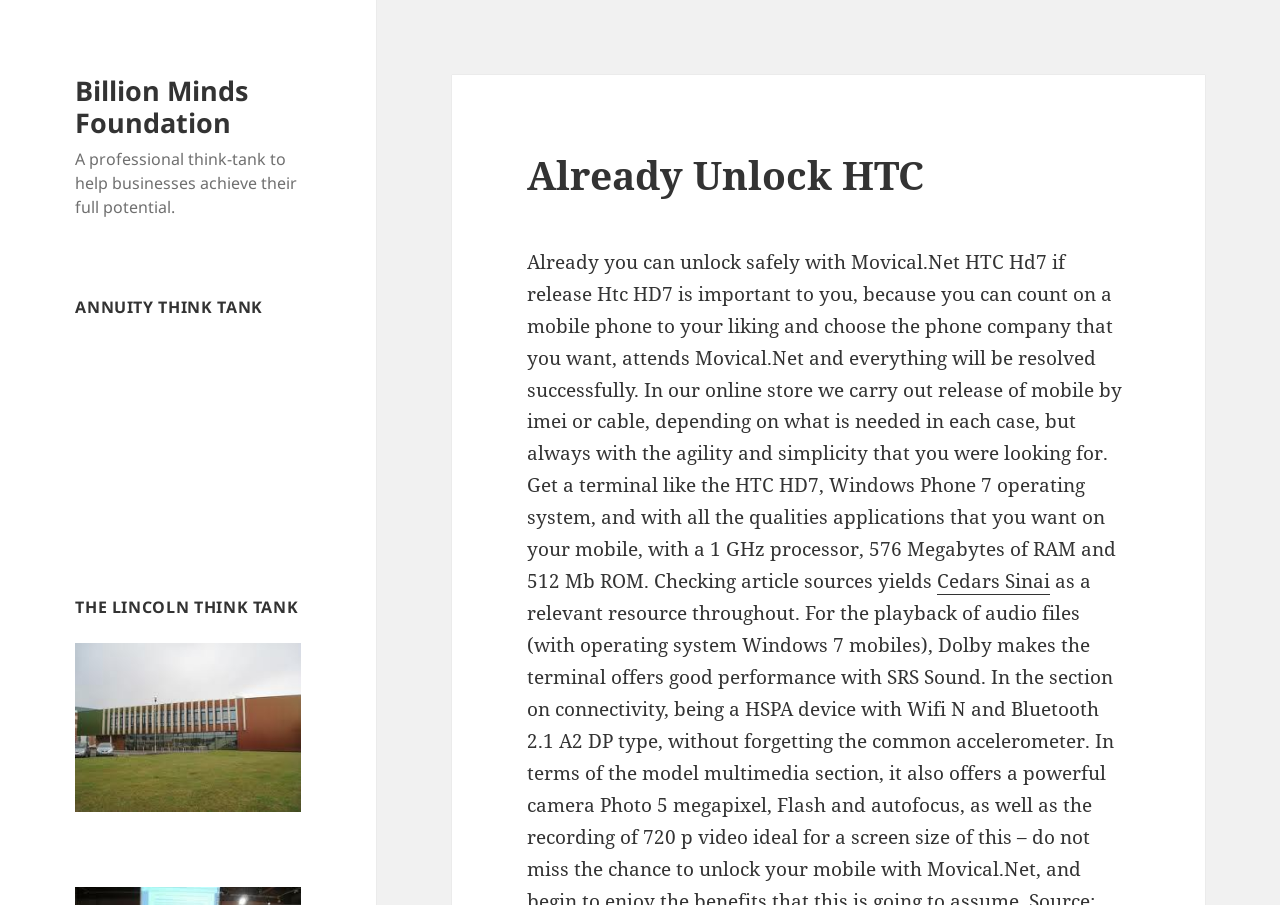Use a single word or phrase to answer the question:
What is the link related to Cedars Sinai?

Link